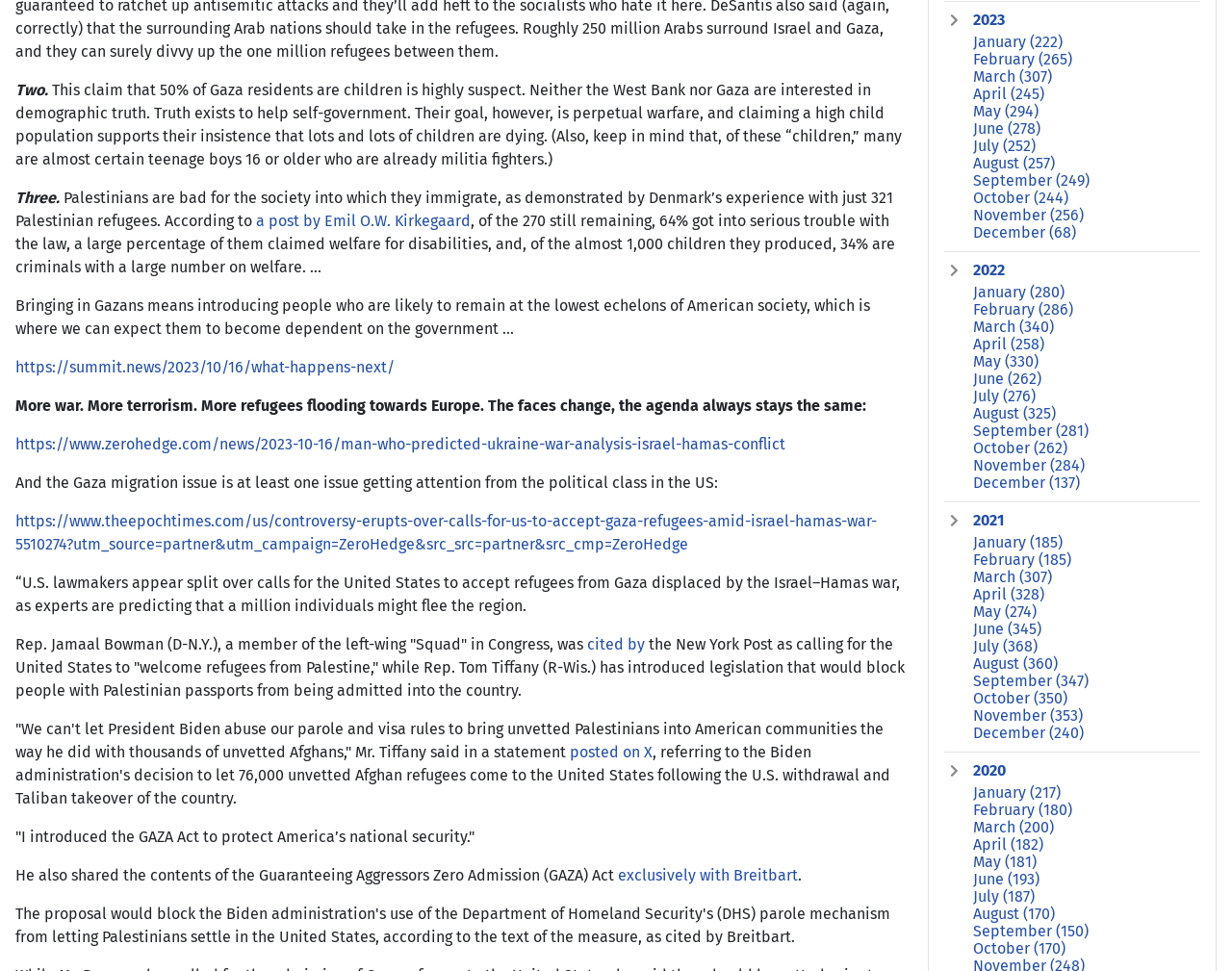Using the description: "https://www.theepochtimes.com/us/controversy-erupts-over-calls-for-us-to-accept-gaza-refugees-amid-israel-hamas-war-5510274?utm_source=partner&utm_campaign=ZeroHedge&src_src=partner&src_cmp=ZeroHedge", identify the bounding box of the corresponding UI element in the screenshot.

[0.012, 0.527, 0.712, 0.57]